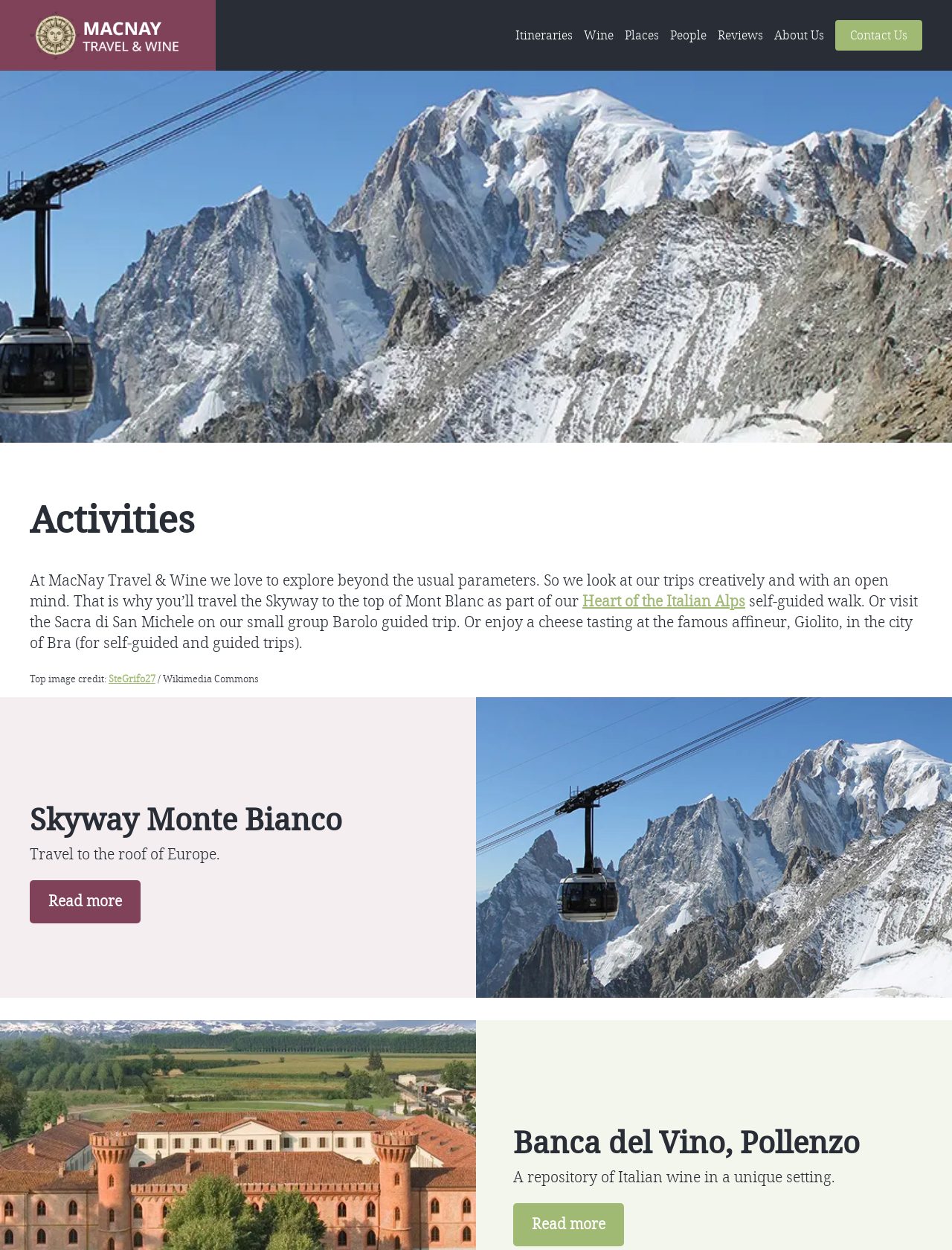Using the image as a reference, answer the following question in as much detail as possible:
What is the name of the repository of Italian wine mentioned in the text?

The name of the repository of Italian wine mentioned in the text is Banca del Vino, Pollenzo, which is described as a unique setting. This suggests that Banca del Vino, Pollenzo is a special place where Italian wine is stored and showcased.